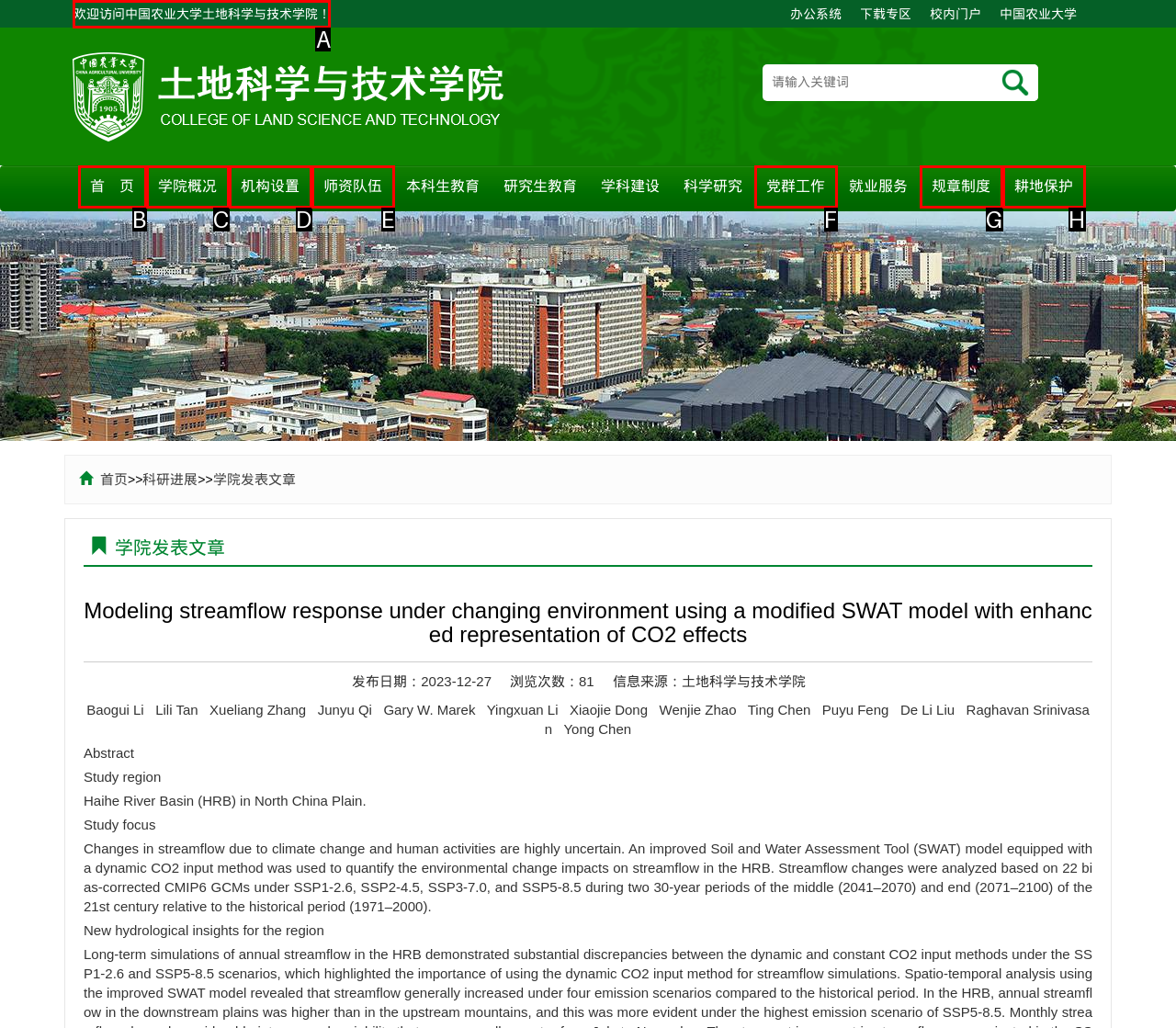Determine the correct UI element to click for this instruction: Visit the college homepage. Respond with the letter of the chosen element.

A